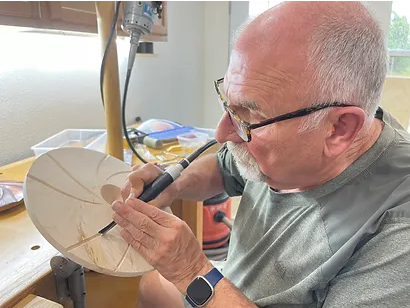What is the artist creating?
Look at the image and respond with a one-word or short-phrase answer.

A wooden piece